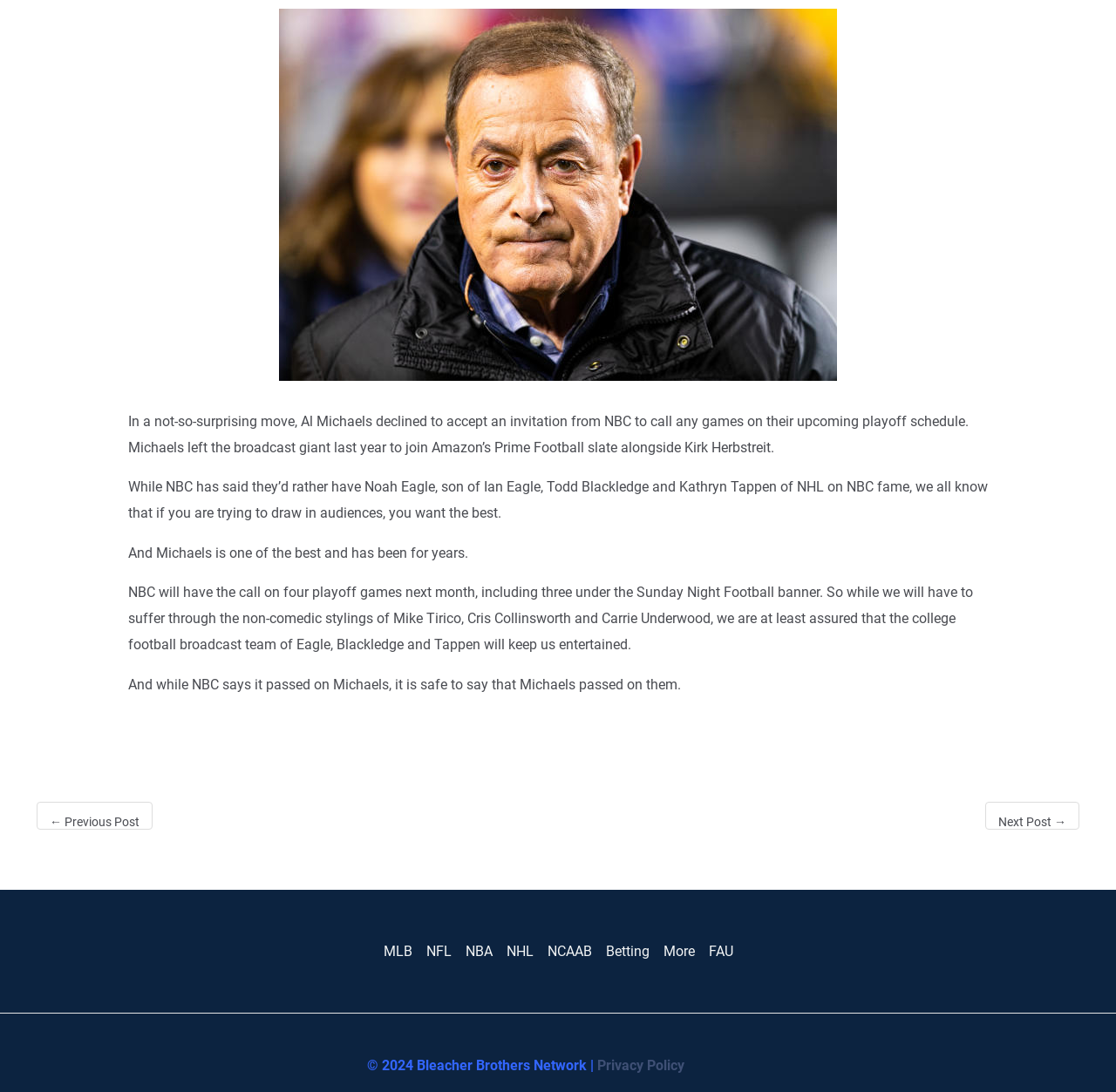Identify the bounding box coordinates of the clickable region required to complete the instruction: "visit MLB page". The coordinates should be given as four float numbers within the range of 0 and 1, i.e., [left, top, right, bottom].

[0.343, 0.86, 0.375, 0.883]